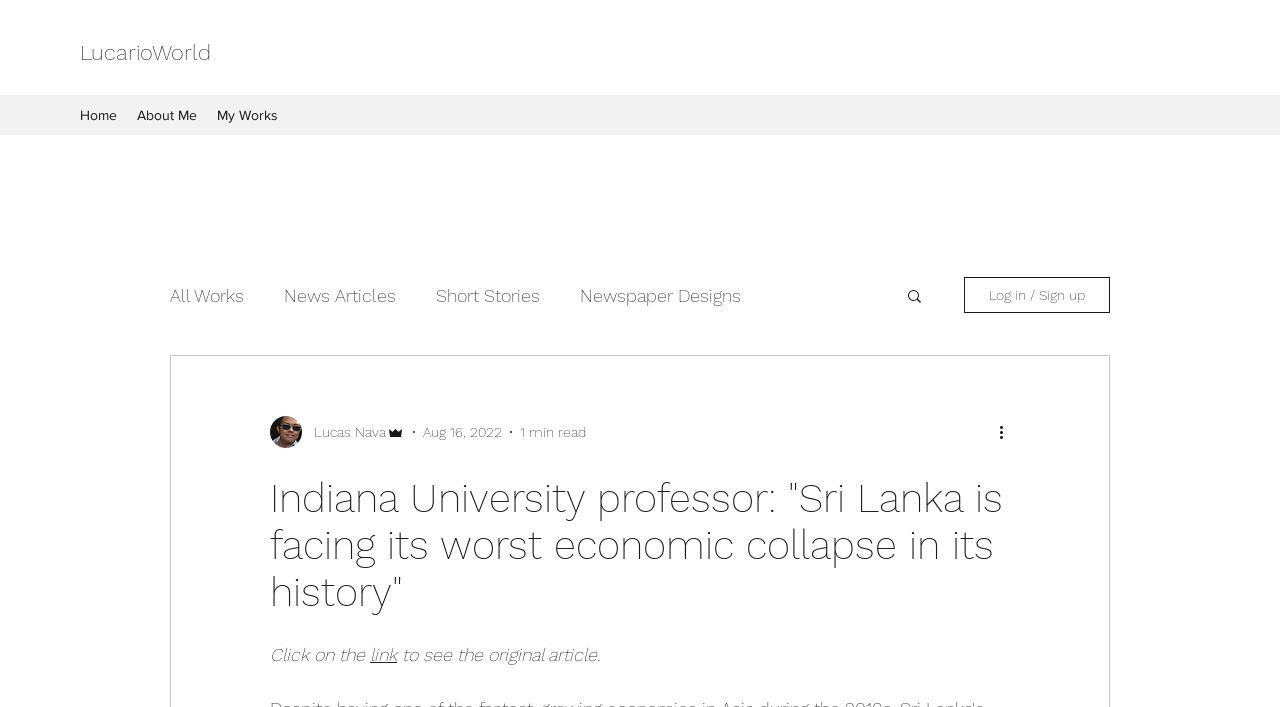Determine and generate the text content of the webpage's headline.

Indiana University professor: "Sri Lanka is facing its worst economic collapse in its history"